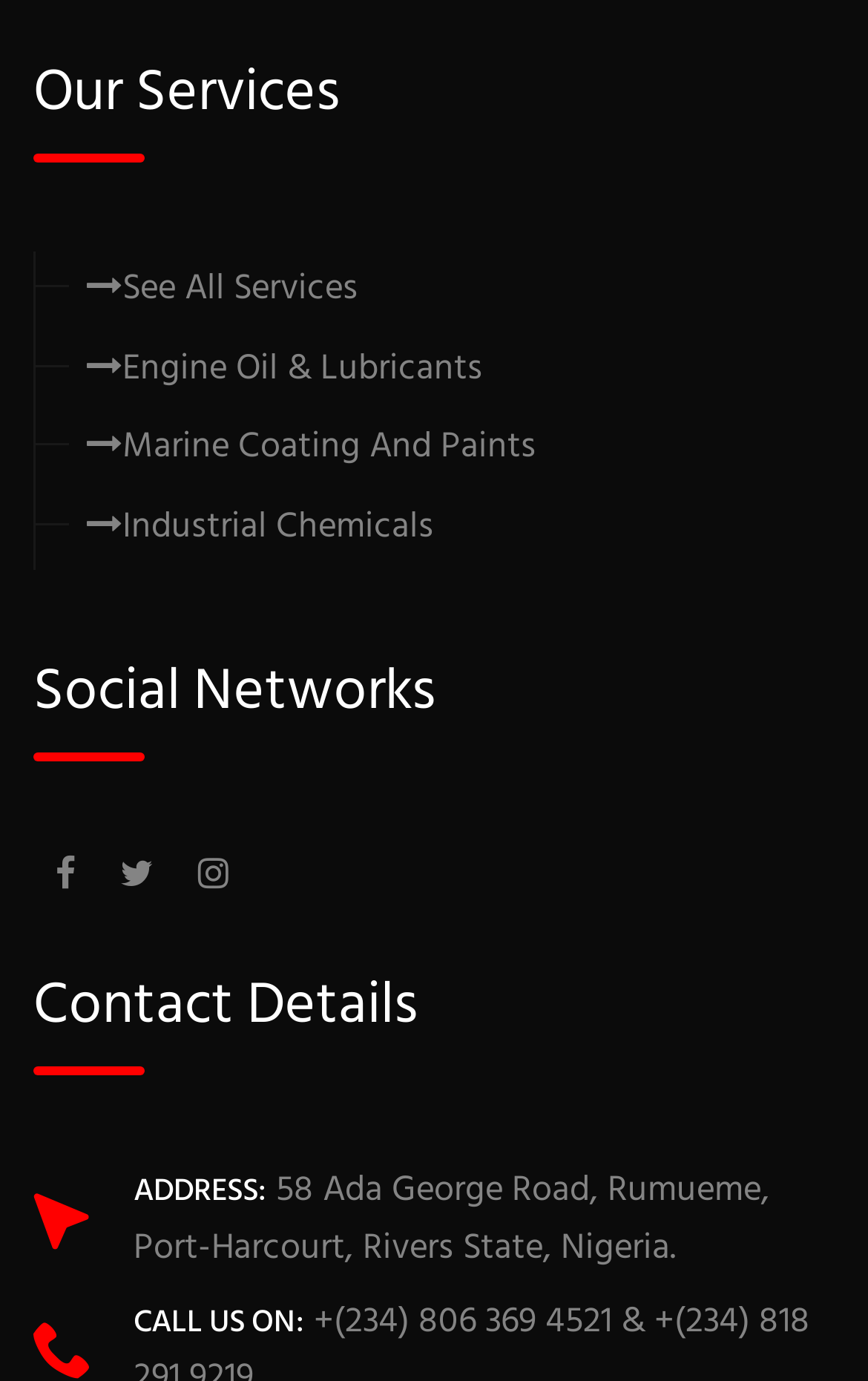How many social networks are listed?
Based on the image content, provide your answer in one word or a short phrase.

3